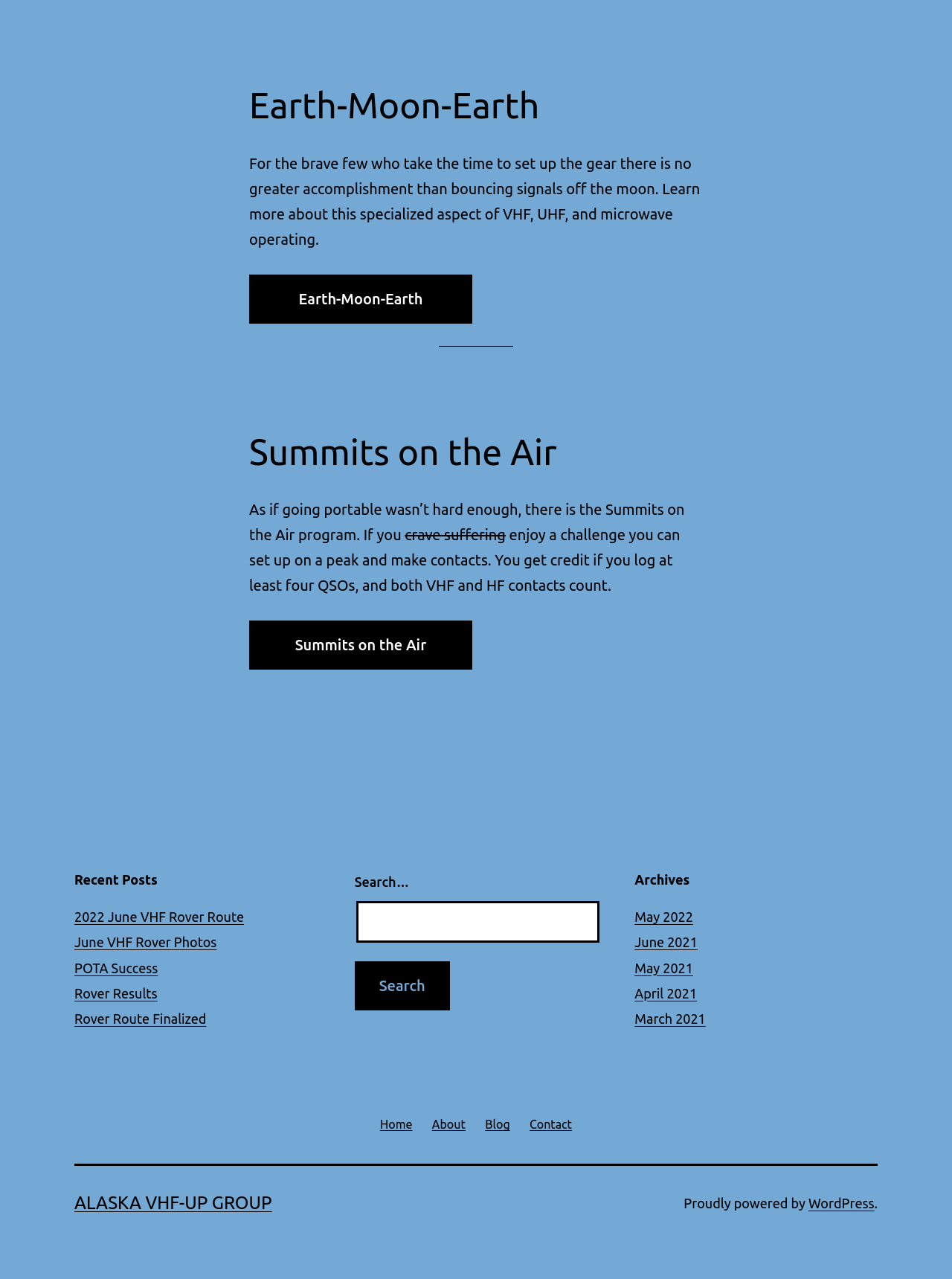Pinpoint the bounding box coordinates of the clickable area needed to execute the instruction: "Learn more about Earth-Moon-Earth". The coordinates should be specified as four float numbers between 0 and 1, i.e., [left, top, right, bottom].

[0.262, 0.214, 0.496, 0.253]